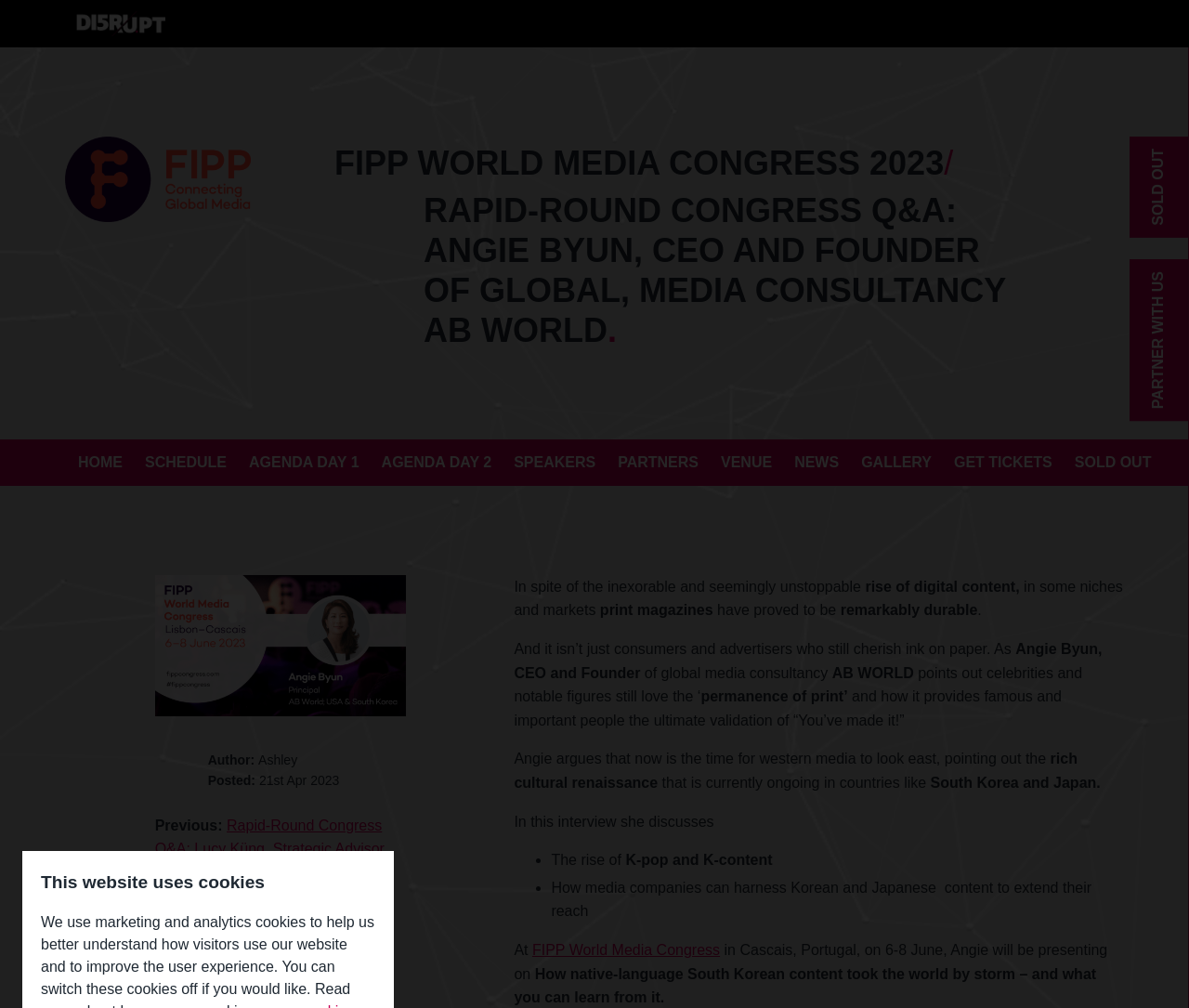Please analyze the image and give a detailed answer to the question:
What is the date of FIPP World Media Congress?

The answer can be found in the paragraph that starts with 'At FIPP World Media Congress in Cascais, Portugal, on 6-8 June, Angie will be presenting on...' where it mentions the date of the event.